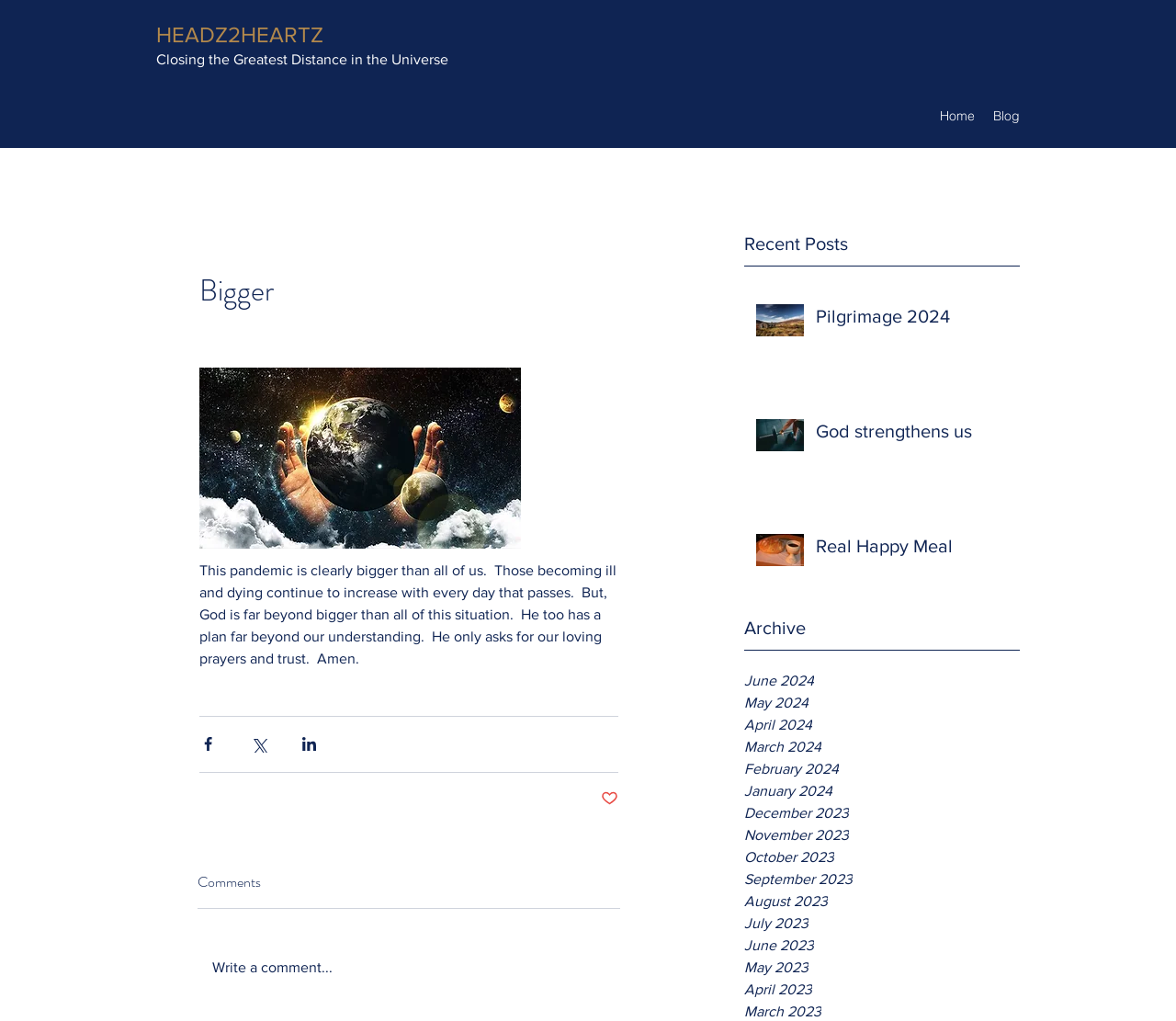What is the theme of the post with the heading 'Bigger'?
Refer to the image and offer an in-depth and detailed answer to the question.

The theme of the post with the heading 'Bigger' is obtained by reading the StaticText element 'This pandemic is clearly bigger than all of us. ...' which suggests that the post is discussing the pandemic and the role of faith in coping with it.